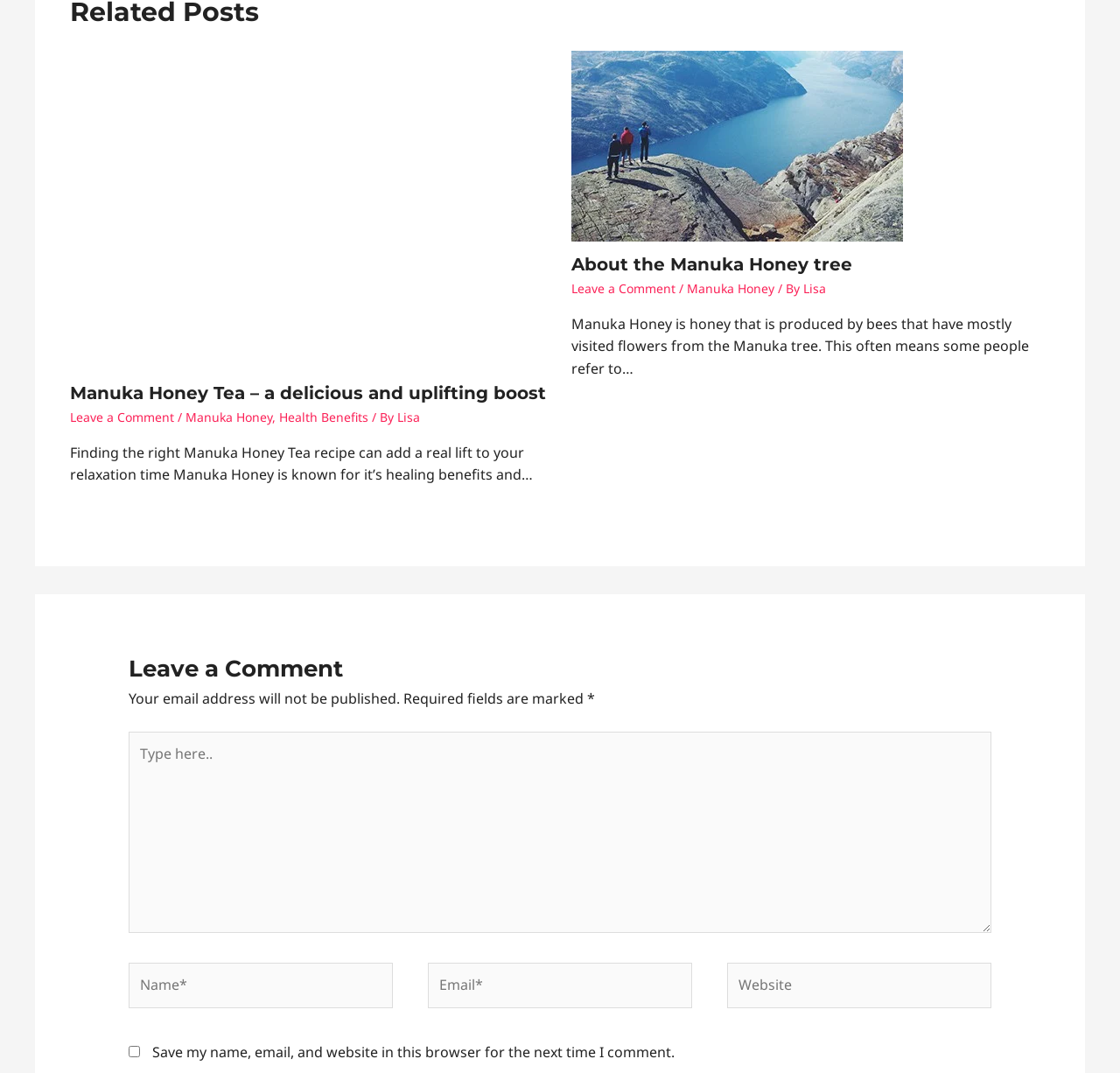How many fields are required in the comment form?
Answer the question with just one word or phrase using the image.

3